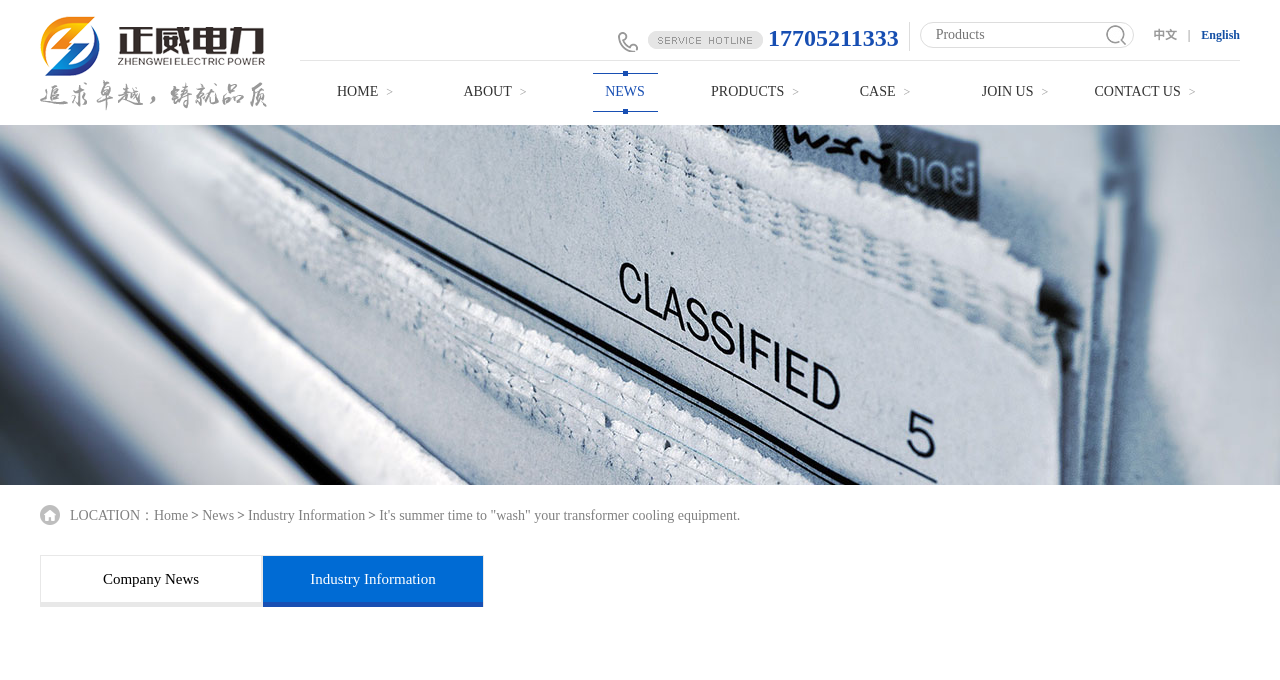Please identify the bounding box coordinates of the element's region that needs to be clicked to fulfill the following instruction: "Browse Industry Information". The bounding box coordinates should consist of four float numbers between 0 and 1, i.e., [left, top, right, bottom].

[0.194, 0.747, 0.285, 0.769]